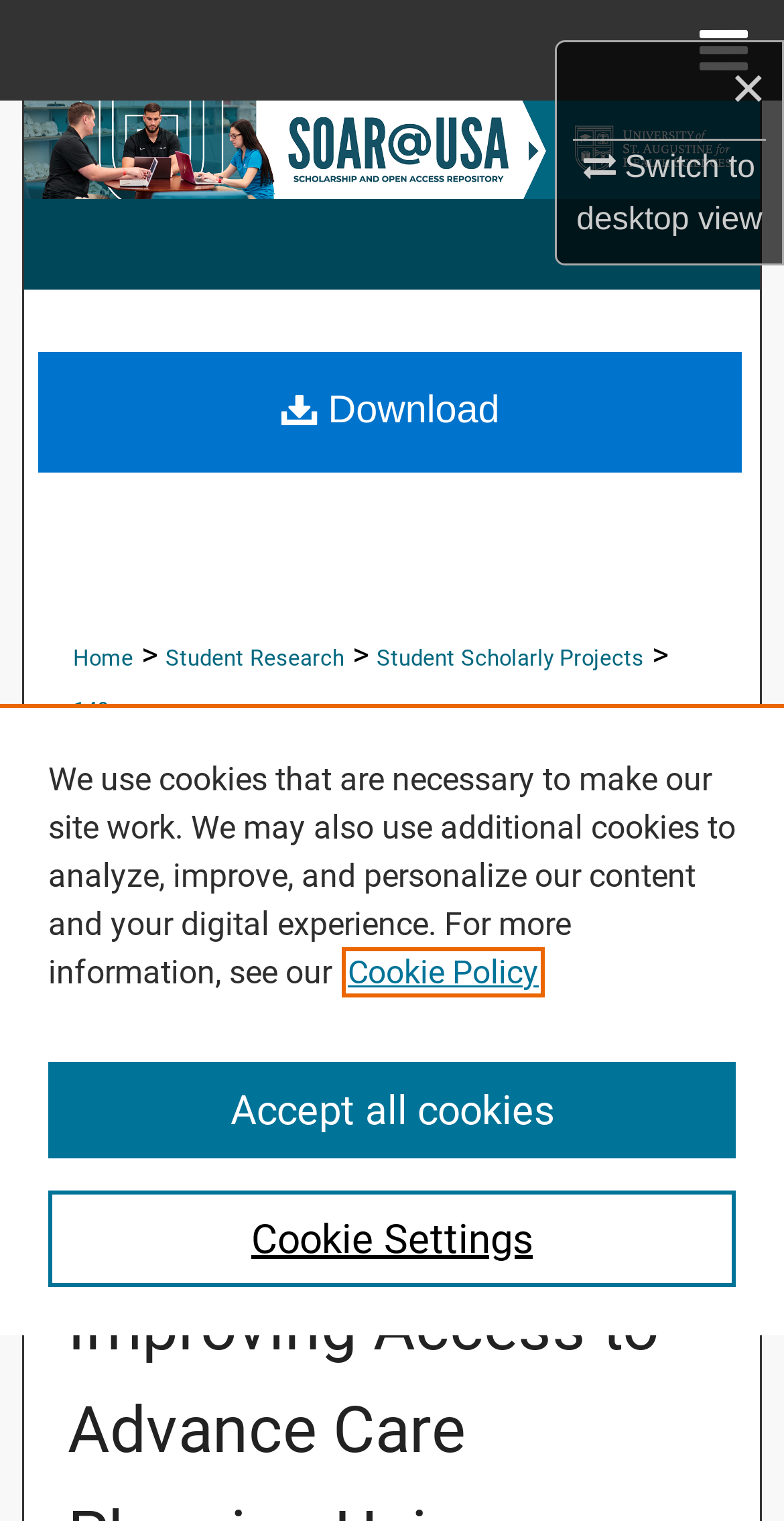Please find the bounding box coordinates for the clickable element needed to perform this instruction: "Download".

[0.049, 0.196, 0.947, 0.275]